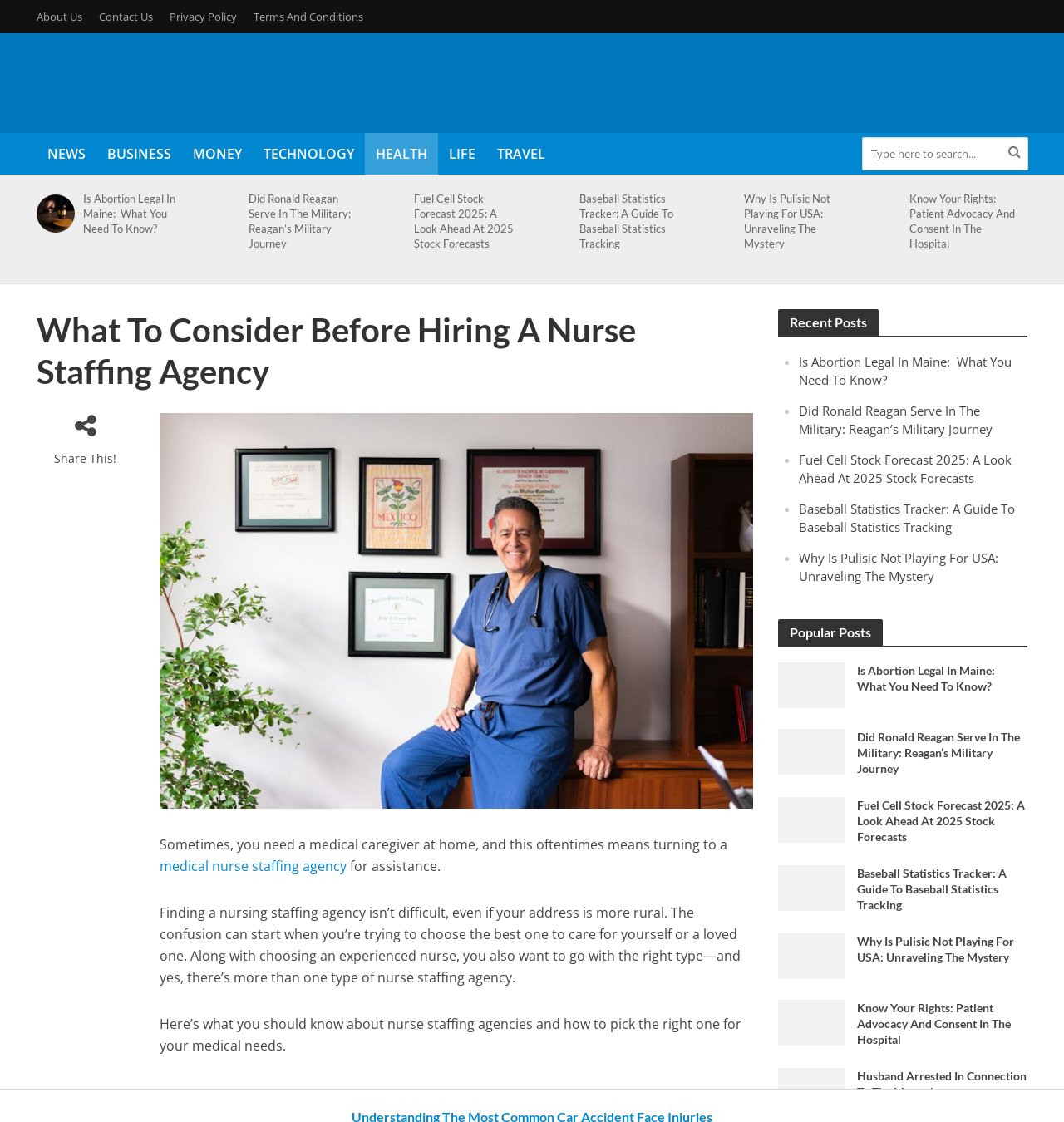Please find and report the bounding box coordinates of the element to click in order to perform the following action: "read about what to consider before hiring a nurse staffing agency". The coordinates should be expressed as four float numbers between 0 and 1, in the format [left, top, right, bottom].

[0.15, 0.744, 0.684, 0.761]